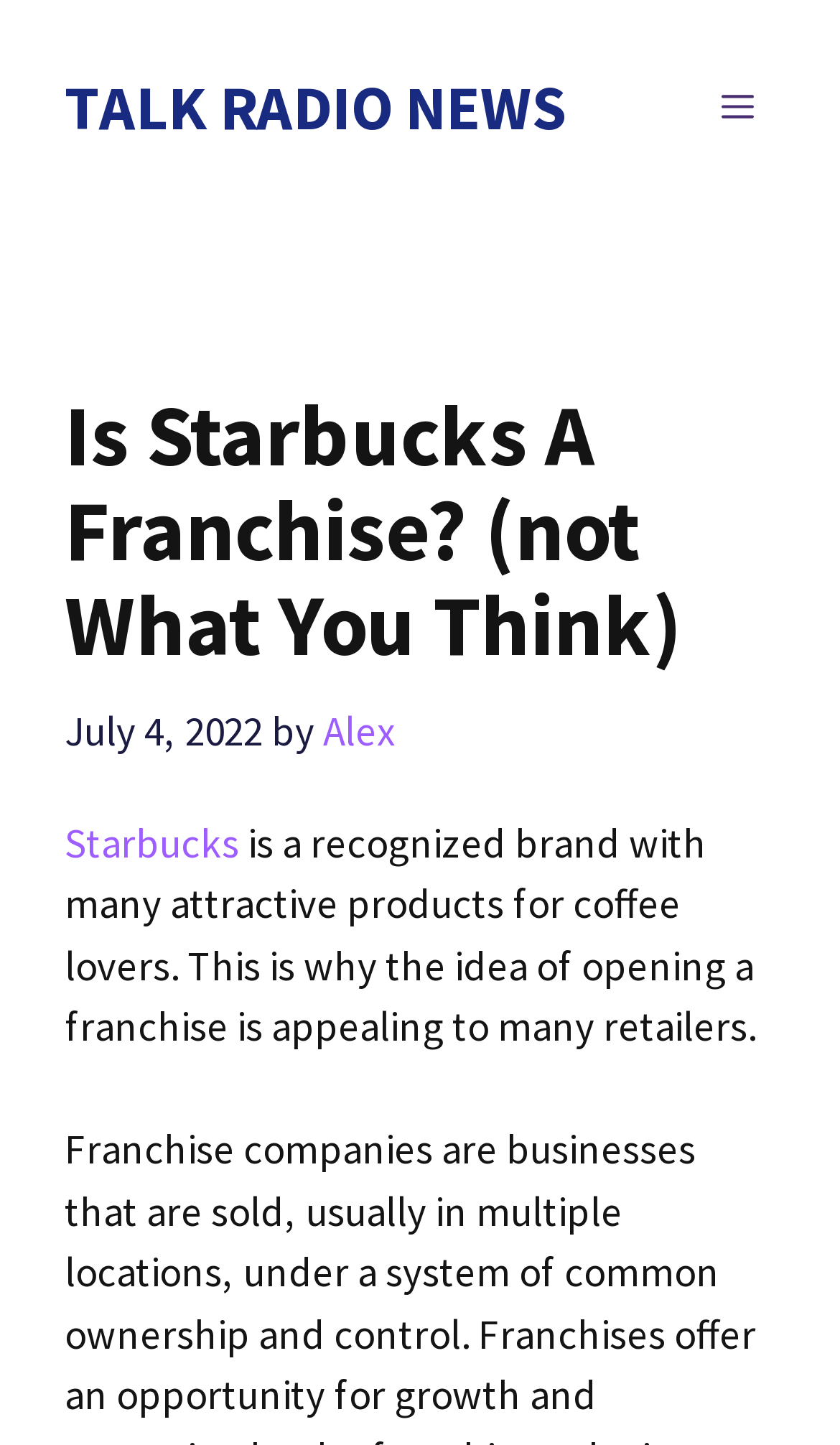Refer to the screenshot and answer the following question in detail:
When was the article published?

The publication date of the article can be found below the heading, which is 'July 4, 2022'.